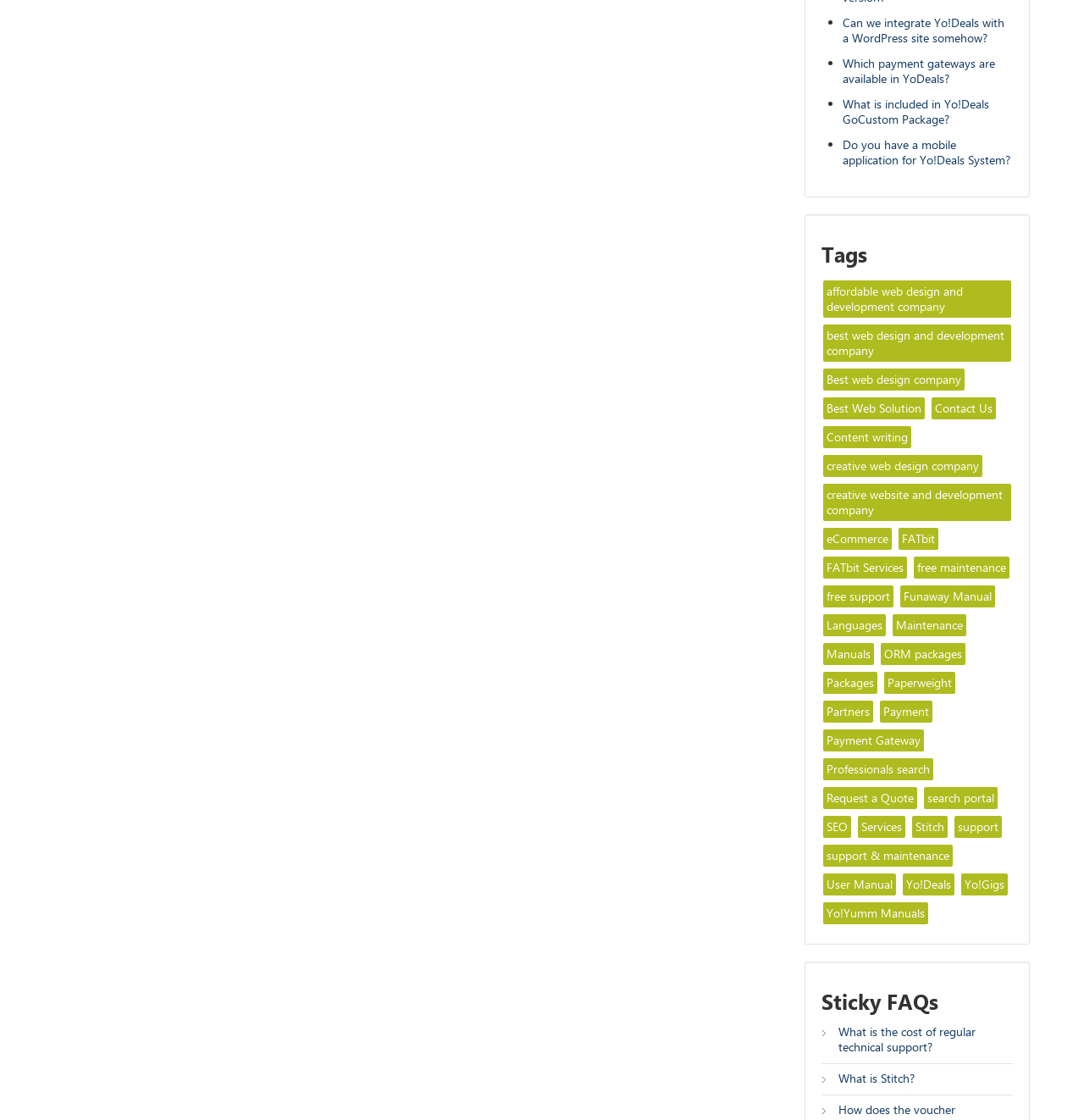What is the title of the second header?
Refer to the image and give a detailed answer to the question.

The second header is a non-landmark header with the title 'Sticky FAQs', which appears below the list of tags.